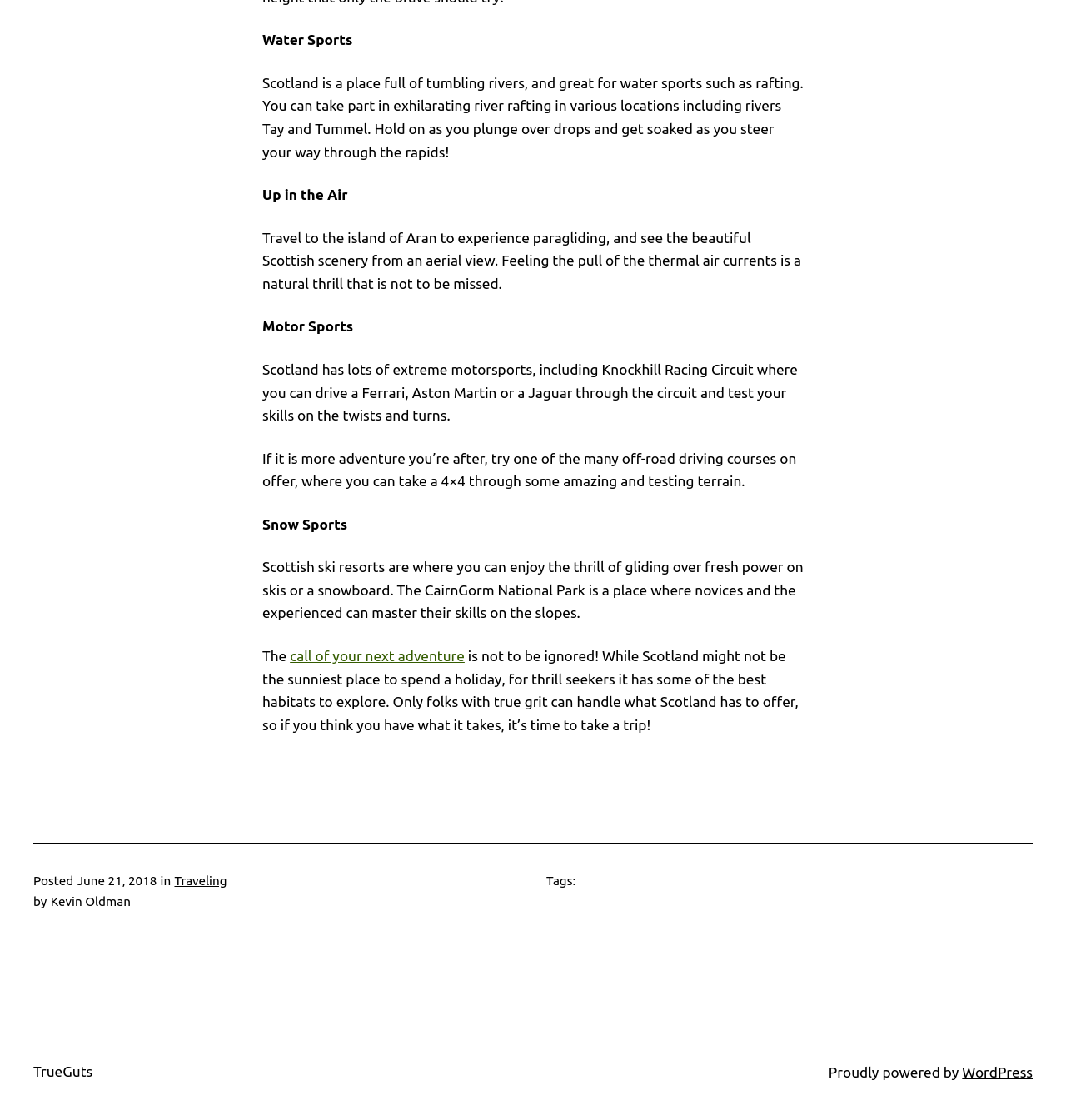Give a concise answer using only one word or phrase for this question:
Who is the author of the post?

Kevin Oldman